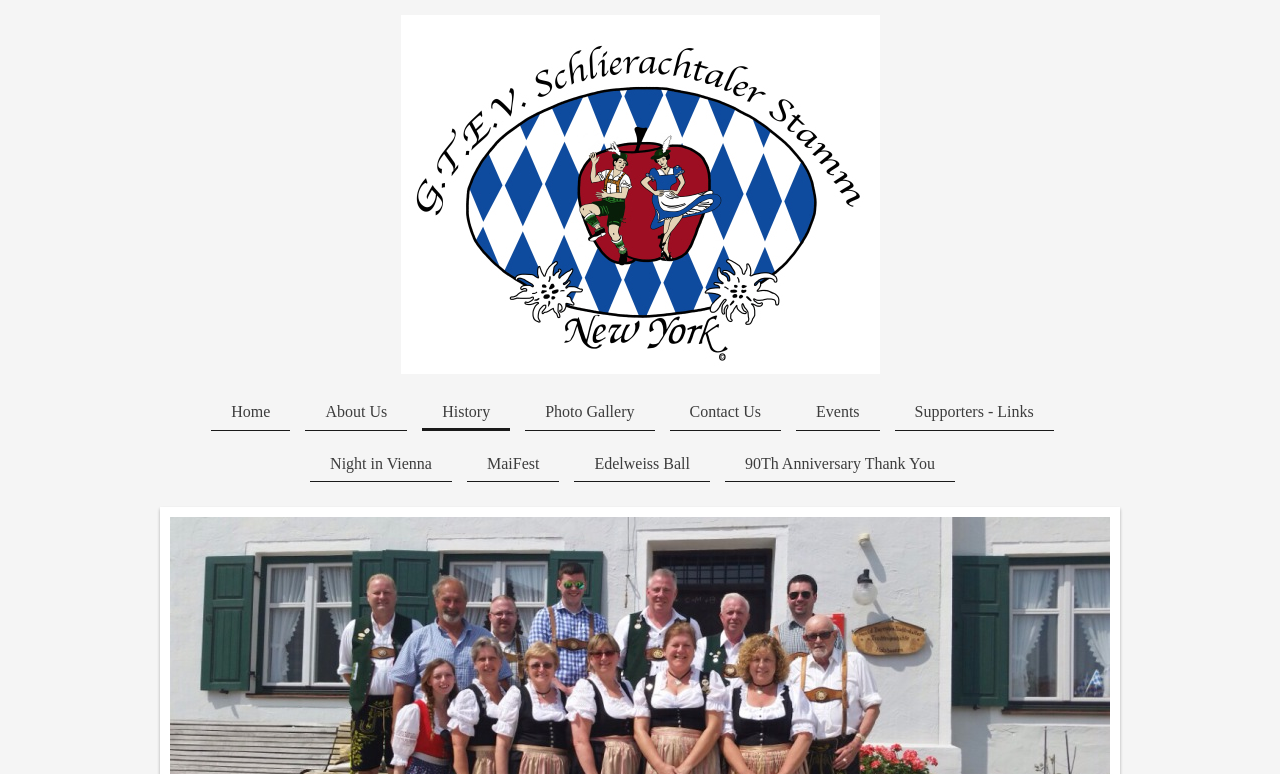What is the event mentioned below the top navigation bar?
Please provide a single word or phrase as your answer based on the image.

Night in Vienna